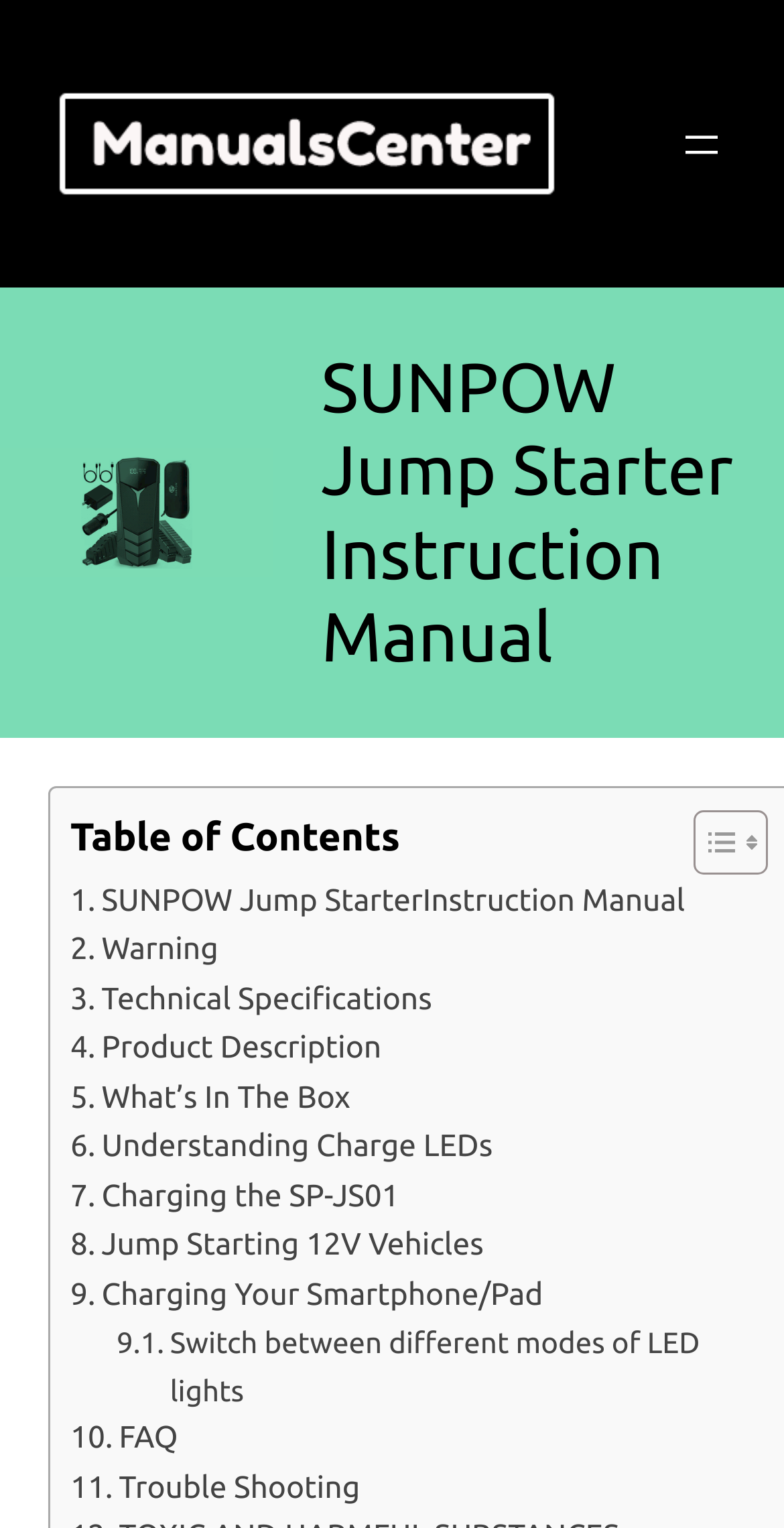Locate the bounding box coordinates of the element's region that should be clicked to carry out the following instruction: "Check the 'Trouble Shooting' section". The coordinates need to be four float numbers between 0 and 1, i.e., [left, top, right, bottom].

[0.09, 0.957, 0.459, 0.99]